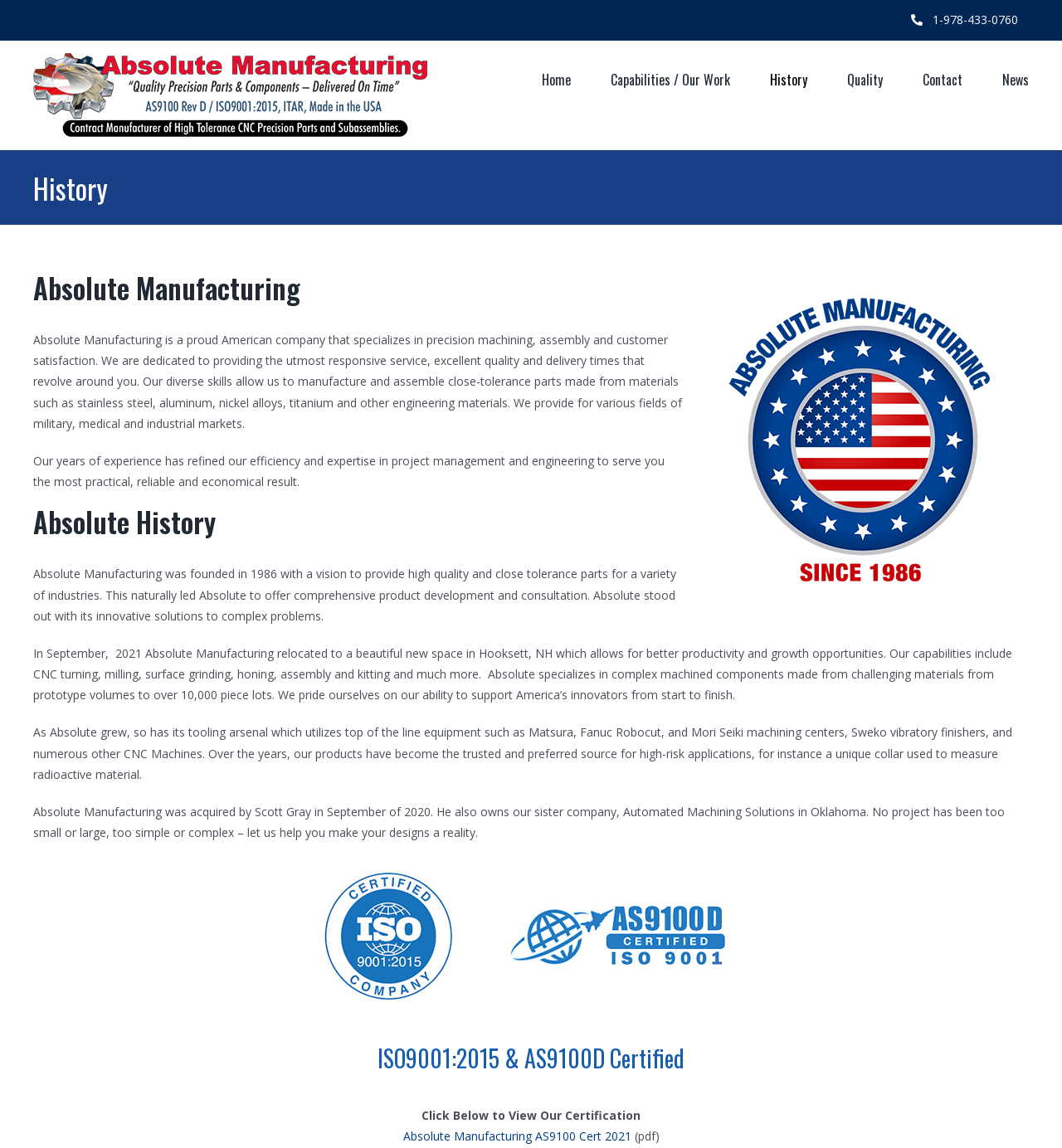Determine the bounding box coordinates of the clickable region to follow the instruction: "View the company history".

[0.031, 0.443, 0.969, 0.467]